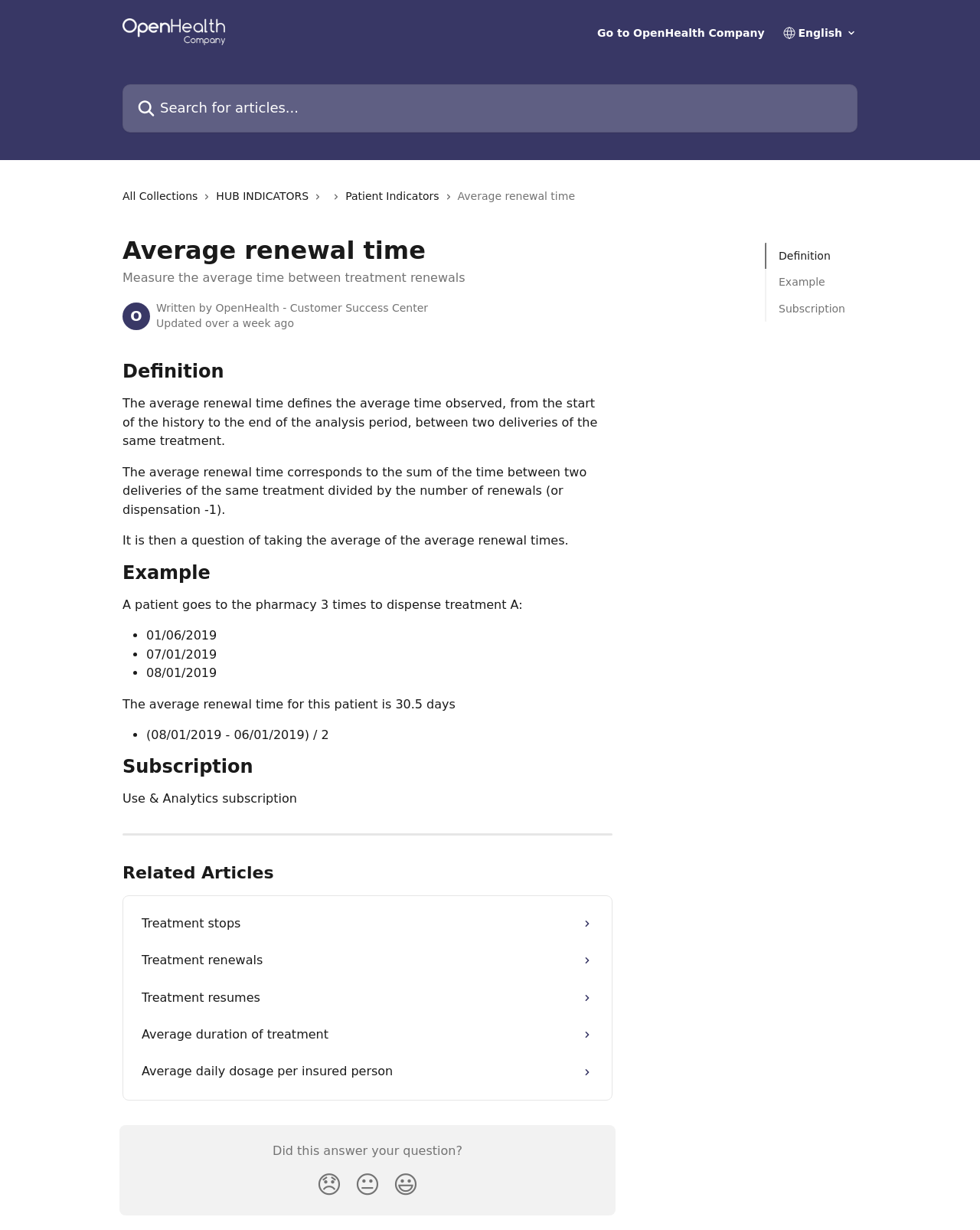Respond to the following question using a concise word or phrase: 
Who wrote the article?

OpenHealth - Customer Success Center